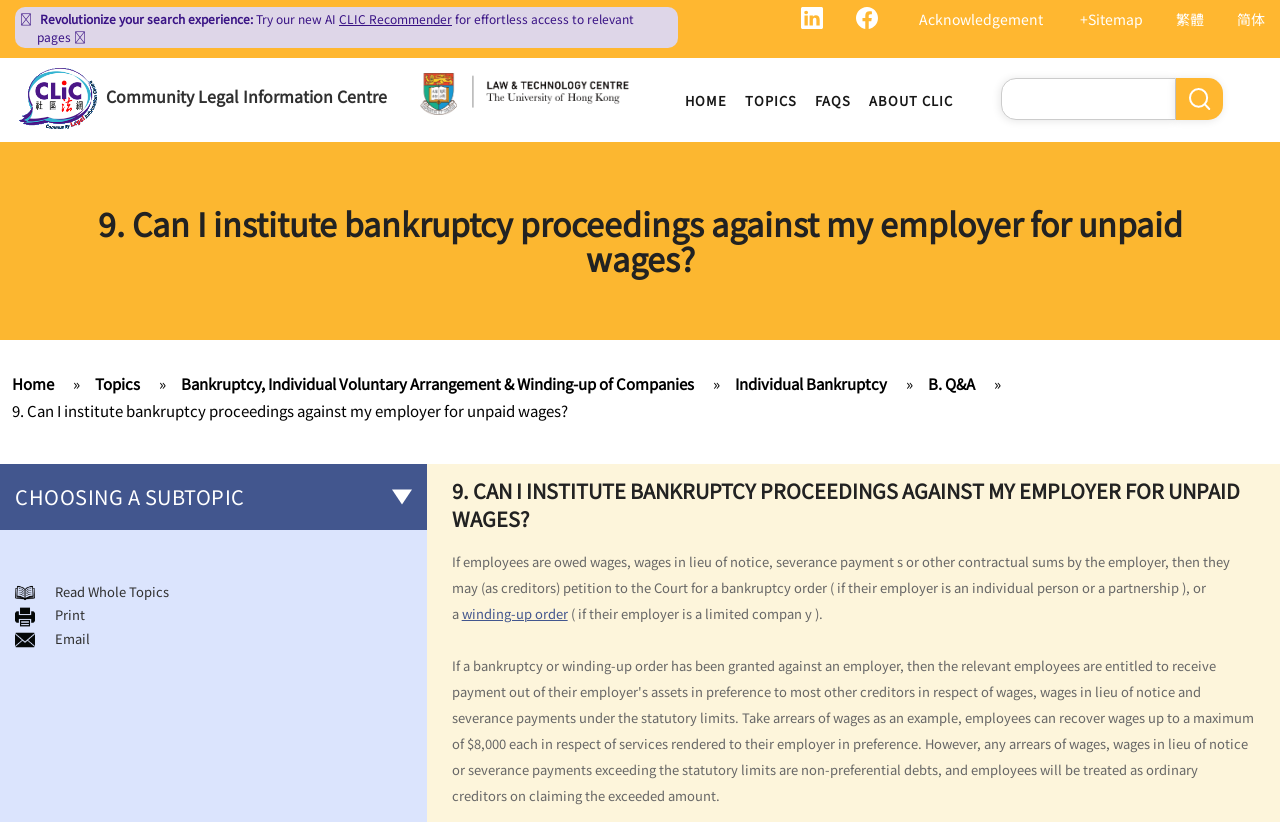Use a single word or phrase to answer this question: 
What language options are available on the webpage?

Traditional Chinese and Simplified Chinese